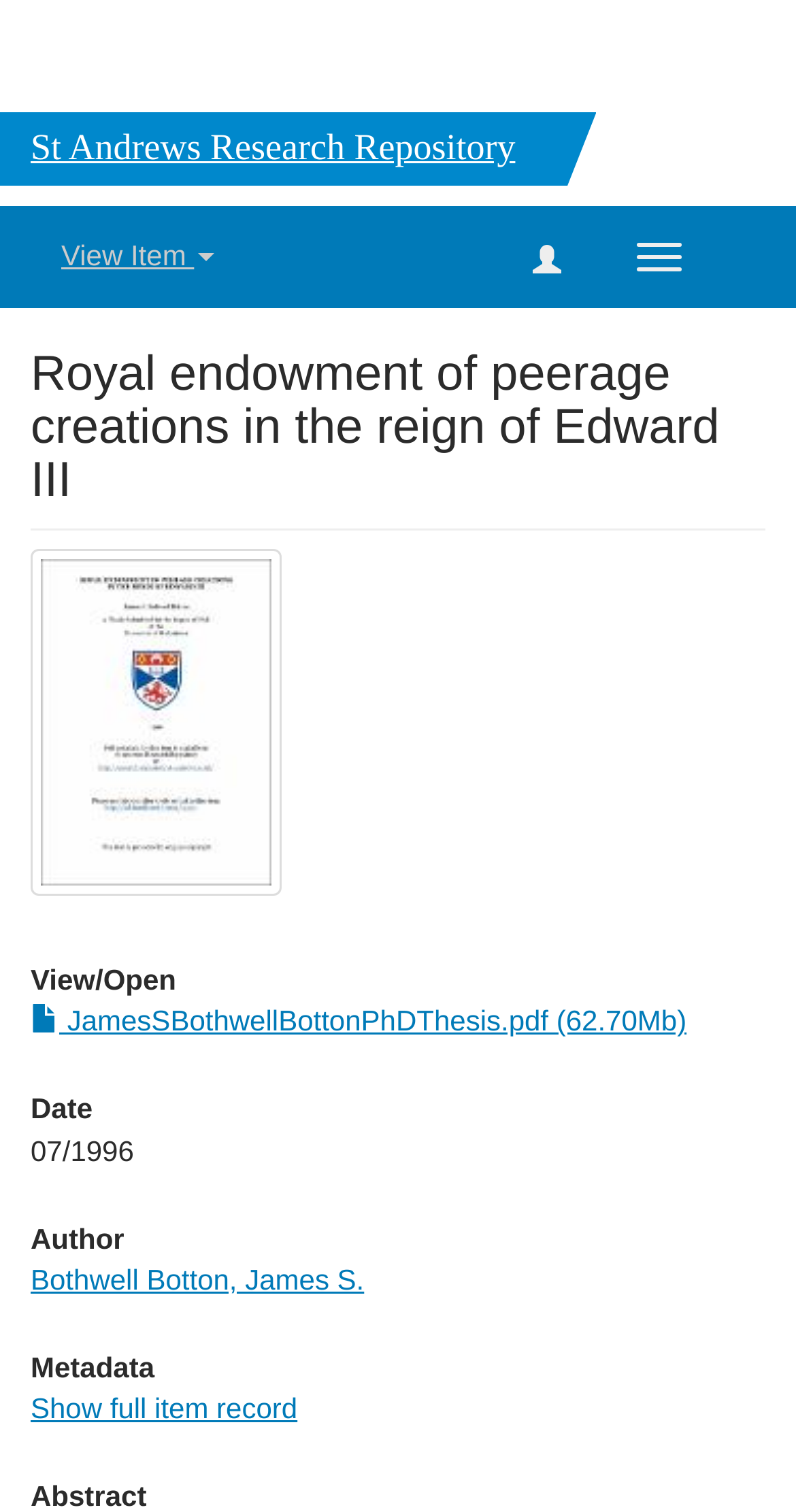What is the name of the research repository?
Could you give a comprehensive explanation in response to this question?

I found the heading 'St Andrews Research Repository' at the top of the page, which suggests that it is the name of the research repository.